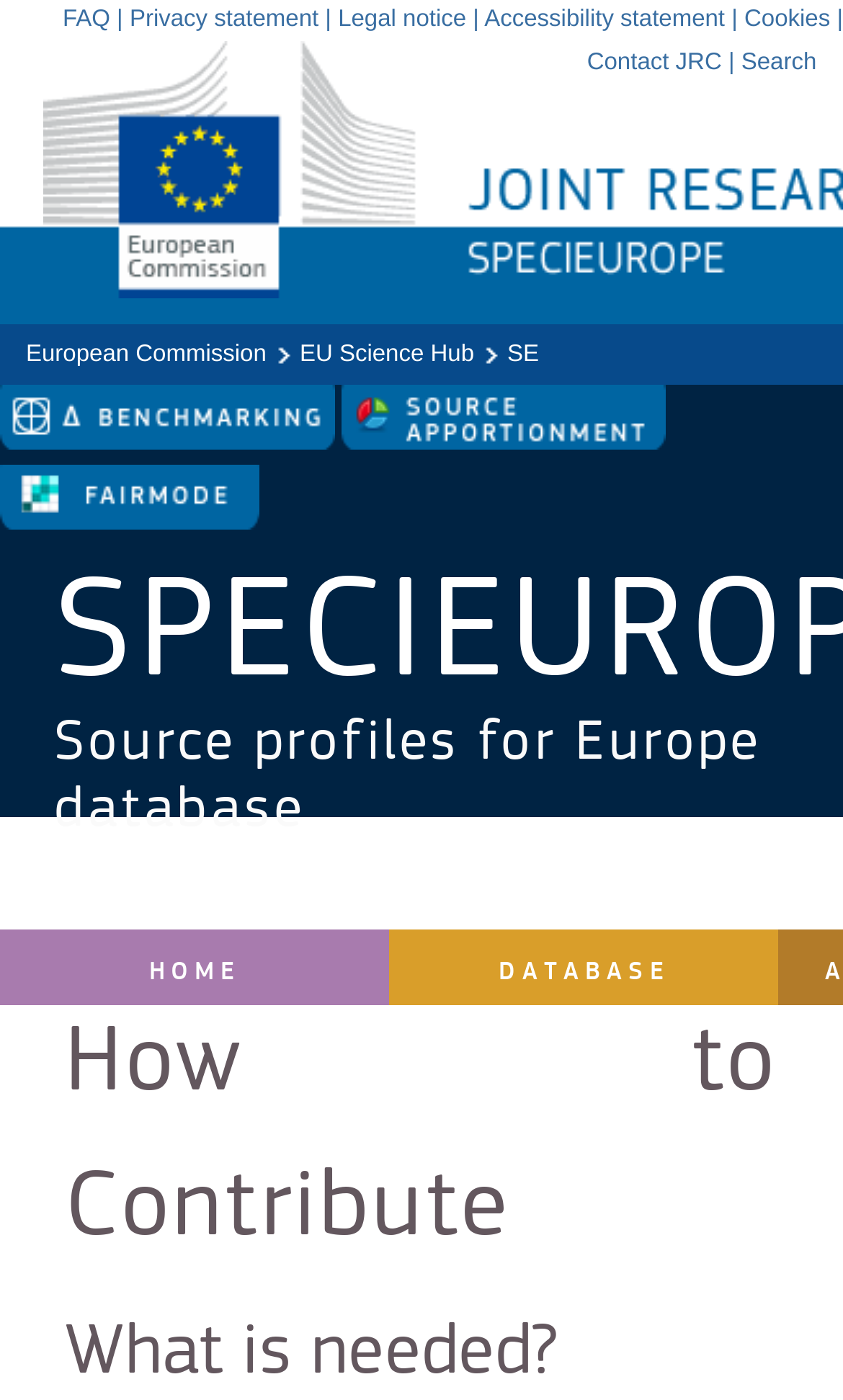Please identify the bounding box coordinates for the region that you need to click to follow this instruction: "go to HOME".

[0.177, 0.682, 0.285, 0.705]